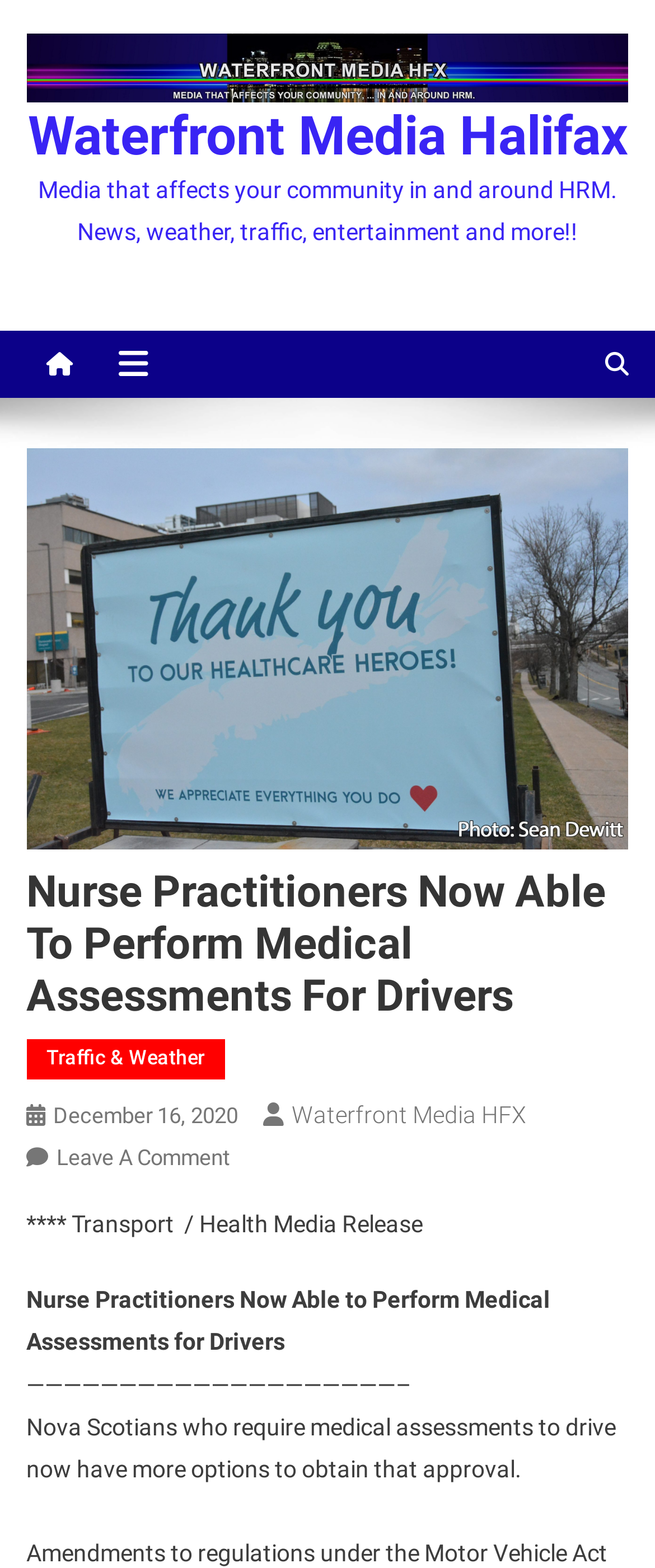Given the webpage screenshot, identify the bounding box of the UI element that matches this description: "Traffic & Weather".

[0.04, 0.663, 0.343, 0.688]